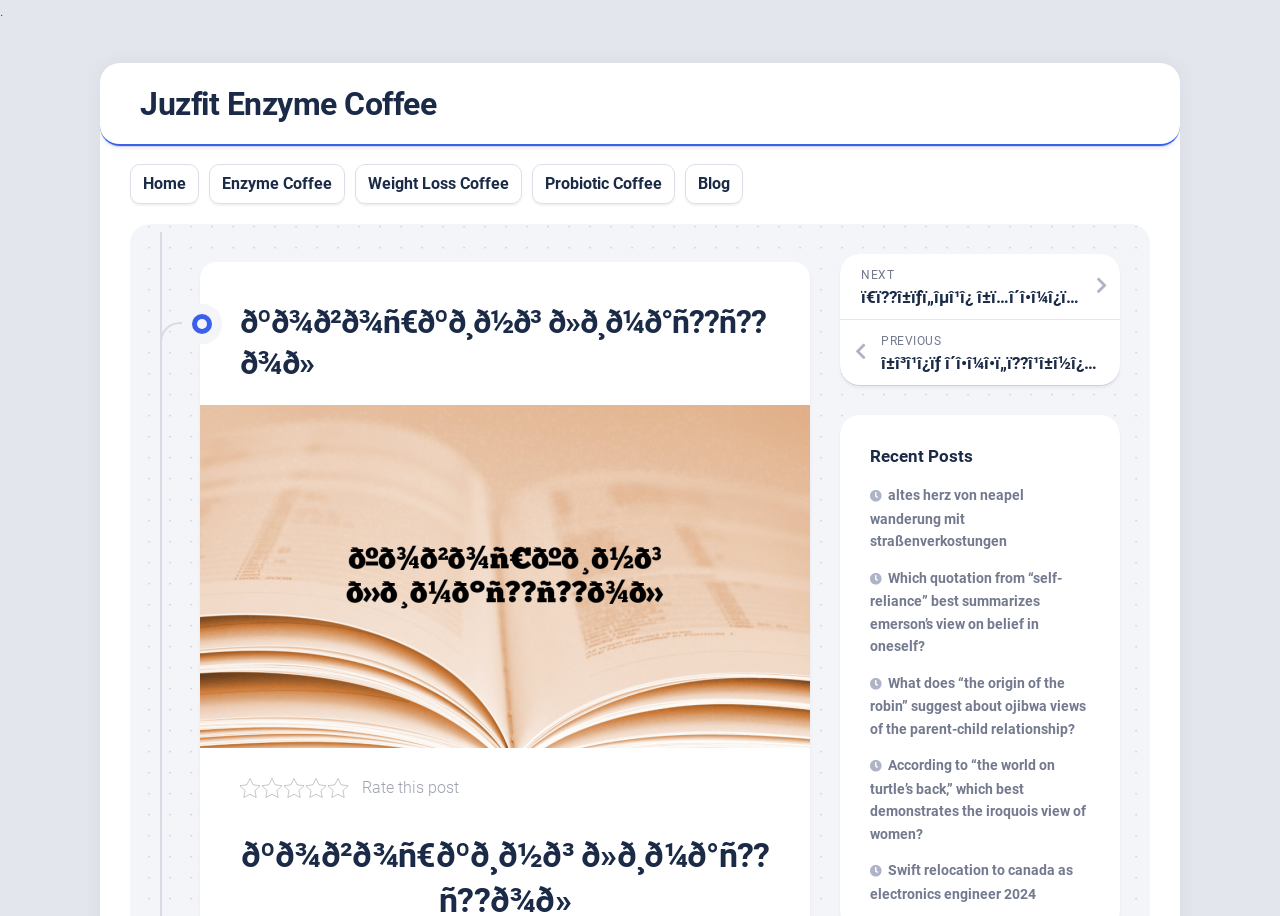Please identify the bounding box coordinates for the region that you need to click to follow this instruction: "Read the blog".

[0.545, 0.188, 0.57, 0.212]